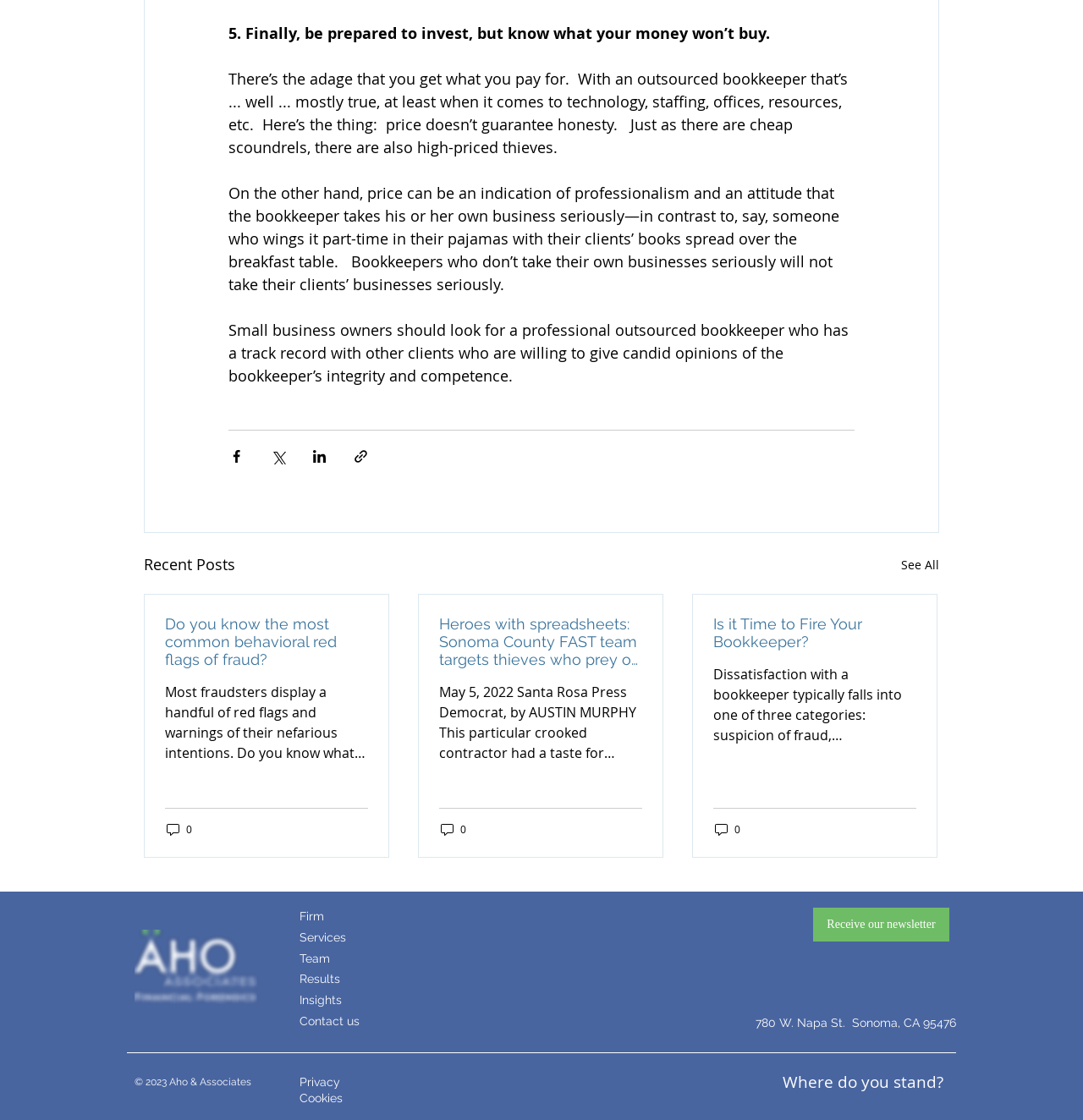Identify the bounding box coordinates of the part that should be clicked to carry out this instruction: "Visit the firm's homepage".

[0.124, 0.83, 0.238, 0.897]